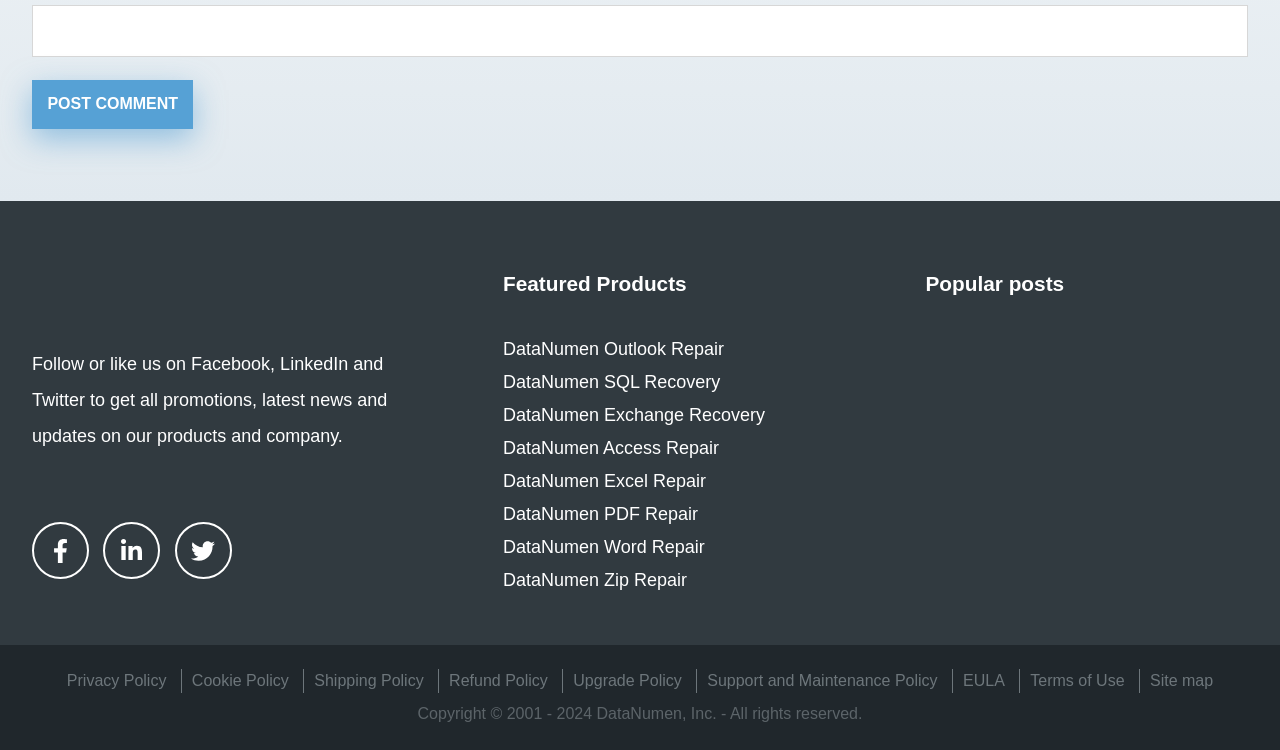What is the copyright period of the webpage content?
Please give a detailed answer to the question using the information shown in the image.

The webpage has a static text 'Copyright © 2001 - 2024 DataNumen, Inc. - All rights reserved.', indicating that the content on the webpage is copyrighted from 2001 to 2024.